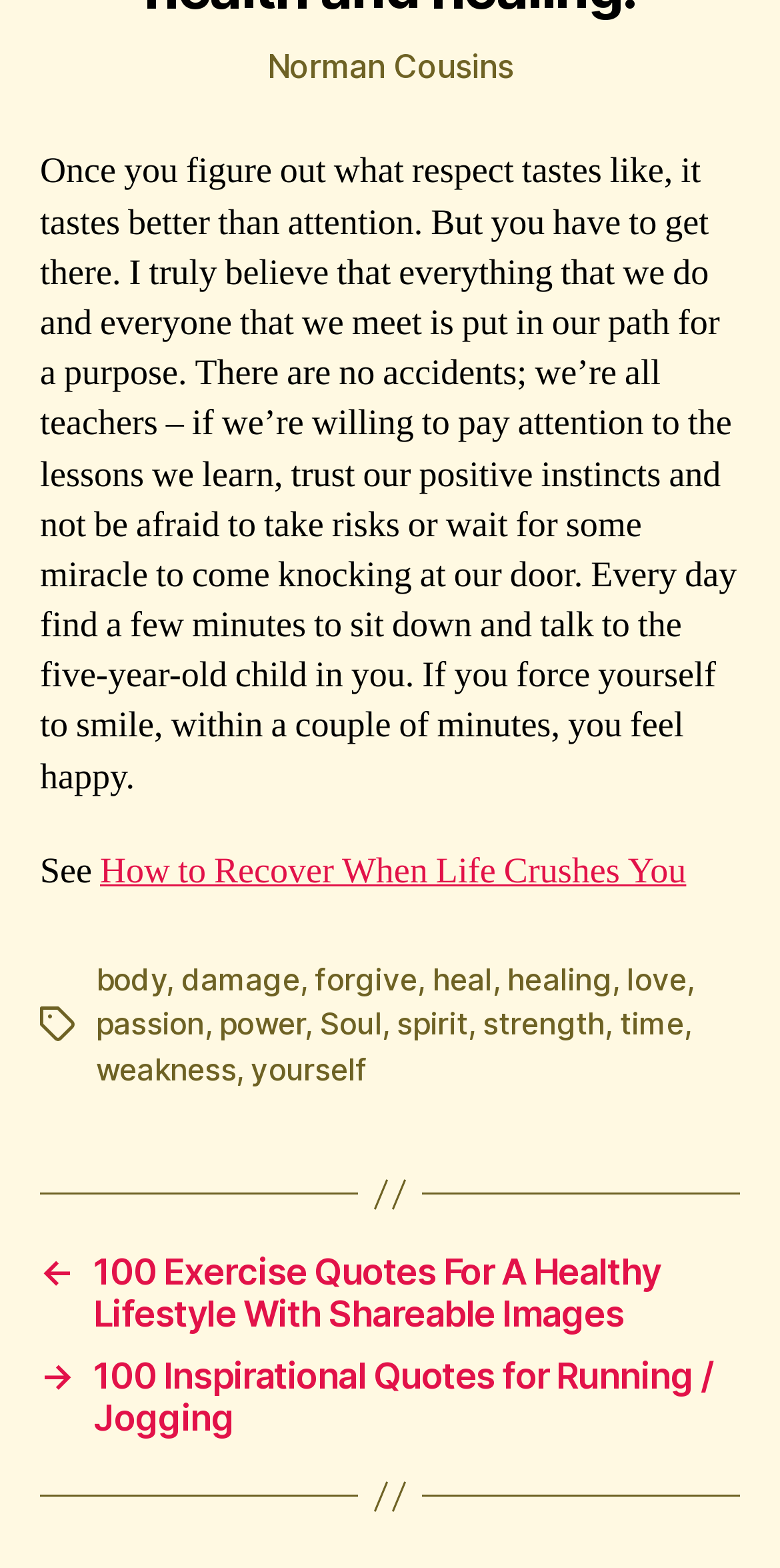Using the information shown in the image, answer the question with as much detail as possible: What is the topic of the quote?

The quote discusses the importance of respect and attention, and how they relate to personal growth and learning from experiences.